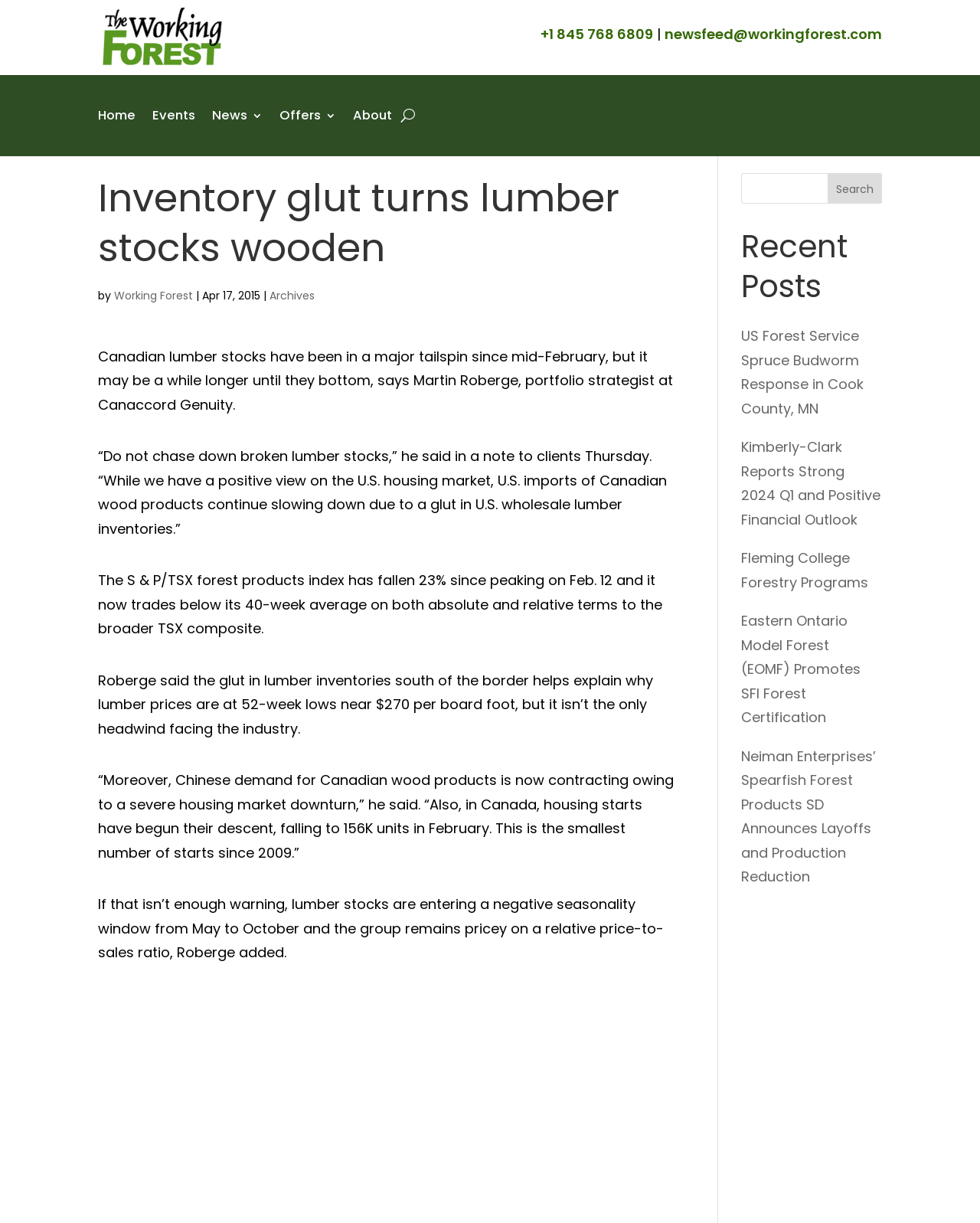Give a concise answer of one word or phrase to the question: 
What is the topic of the article?

Lumber stocks